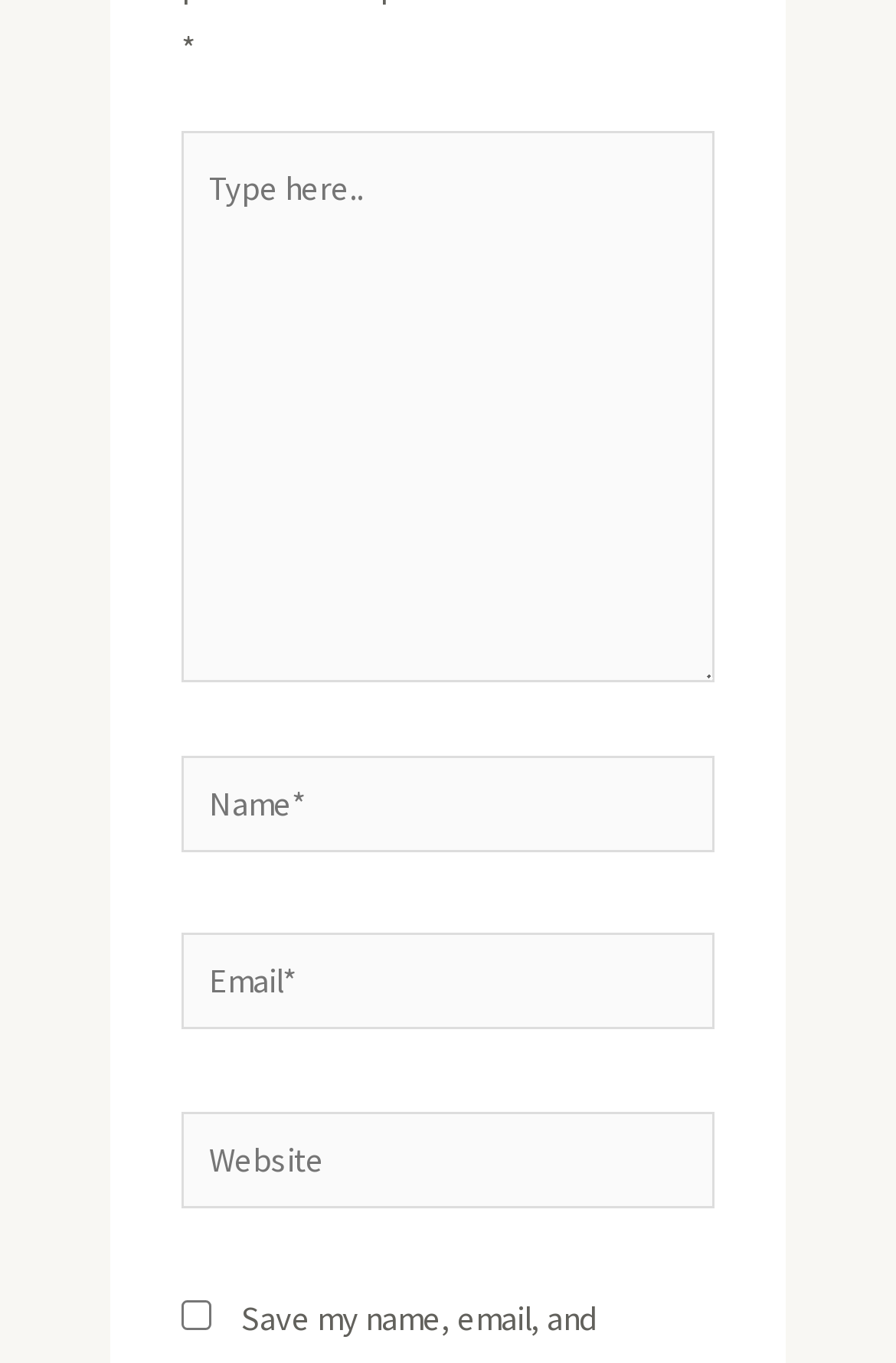How many StaticText elements are there?
Look at the image and answer the question using a single word or phrase.

5